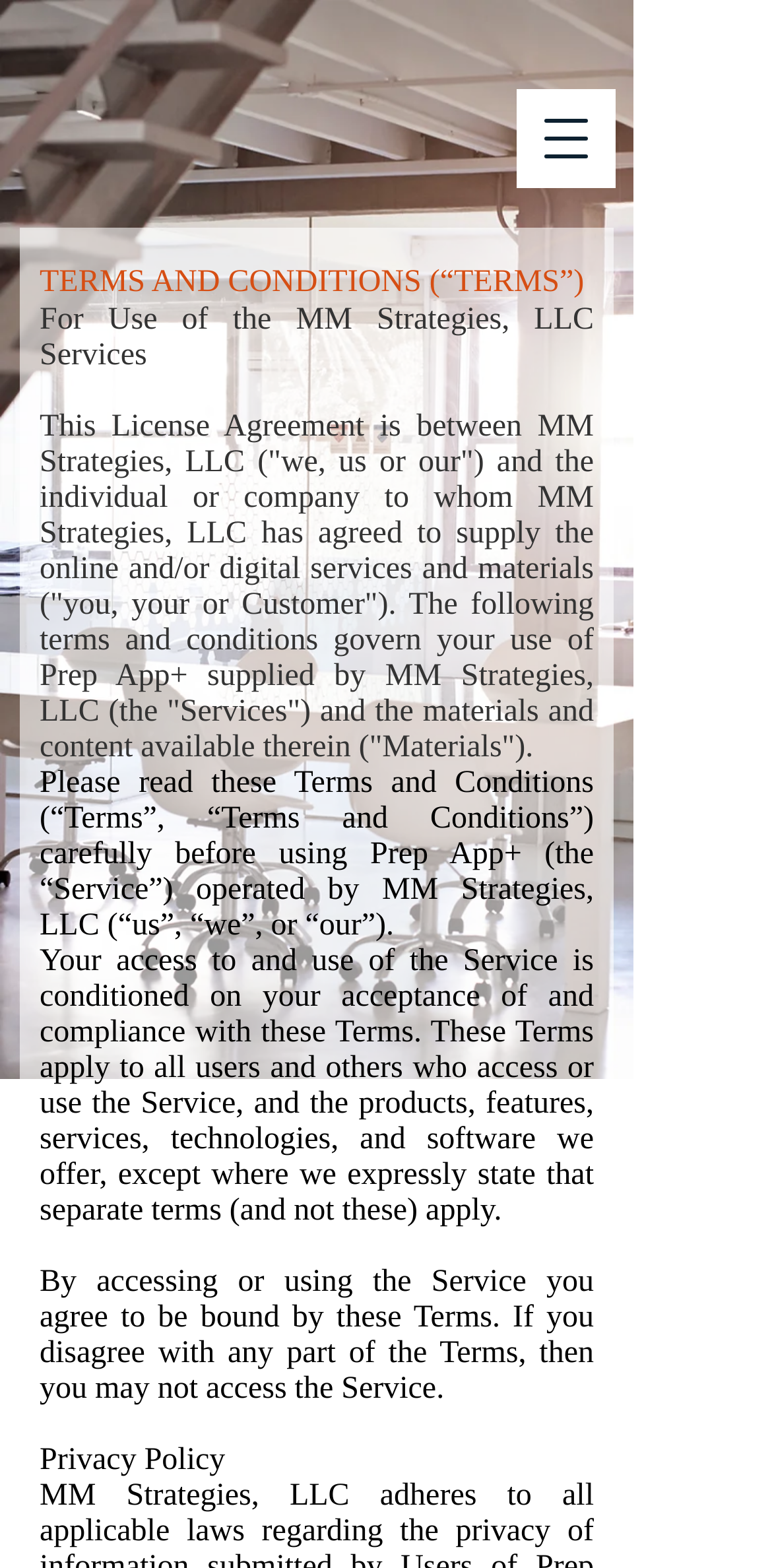Please answer the following query using a single word or phrase: 
What happens if you disagree with the Terms?

You may not access the Service